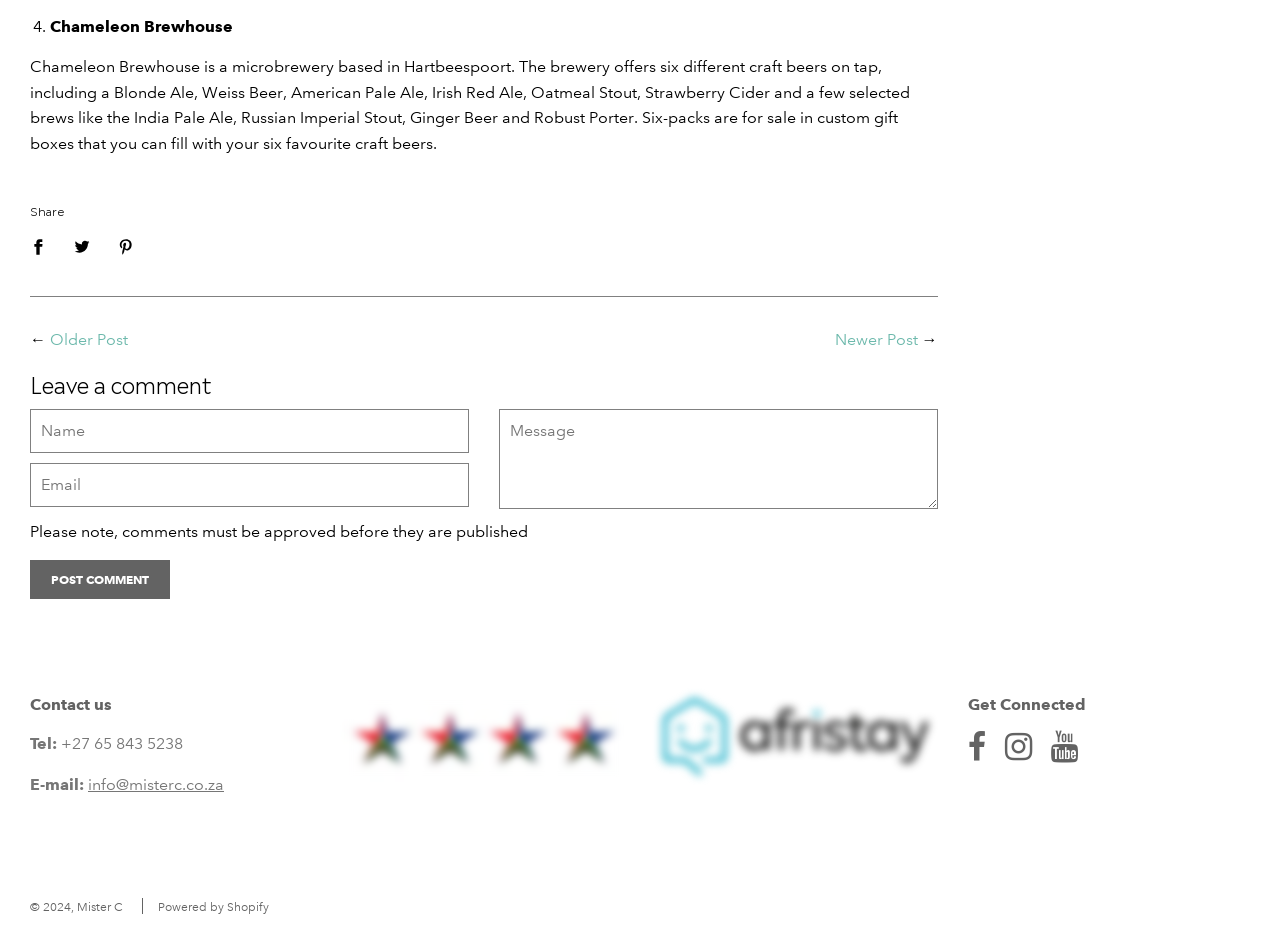Reply to the question with a single word or phrase:
What is the contact method provided on the webpage?

Tel and Email